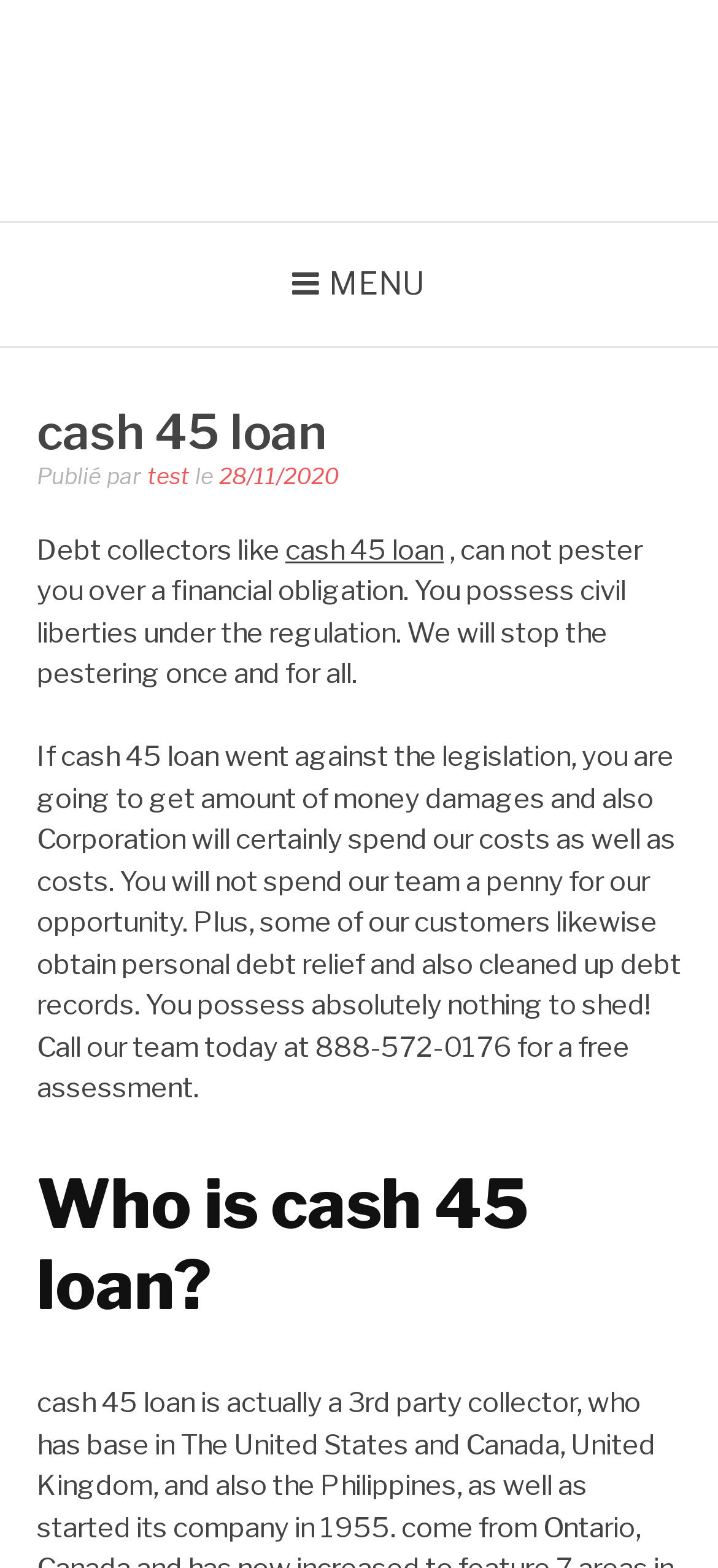Based on what you see in the screenshot, provide a thorough answer to this question: What is the phone number for a free assessment?

The phone number for a free assessment is '888-572-0176' which is mentioned in the paragraph that describes the benefits of contacting the company.